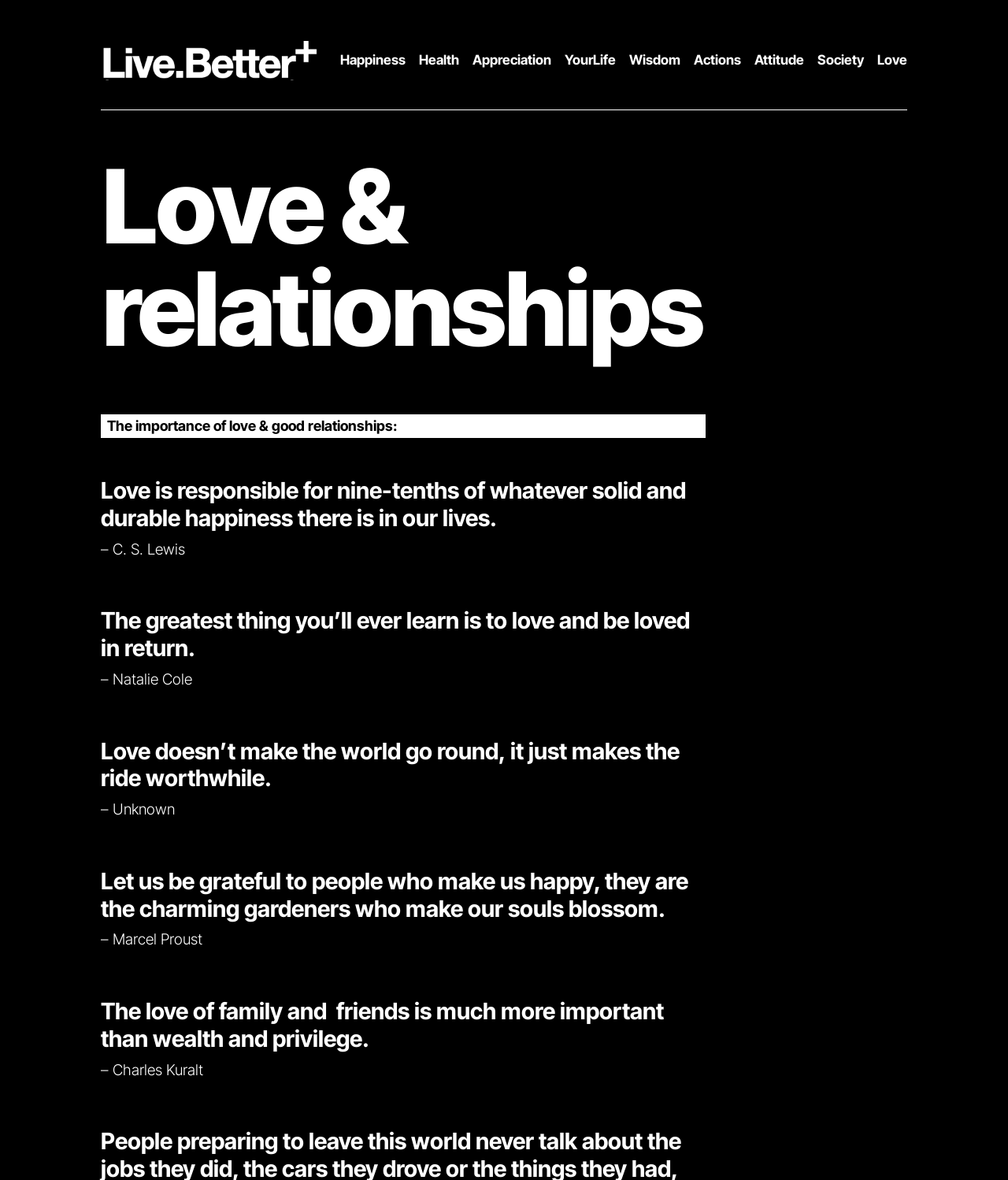Identify the bounding box coordinates of the section to be clicked to complete the task described by the following instruction: "View quote by C. S. Lewis". The coordinates should be four float numbers between 0 and 1, formatted as [left, top, right, bottom].

[0.1, 0.405, 0.7, 0.458]